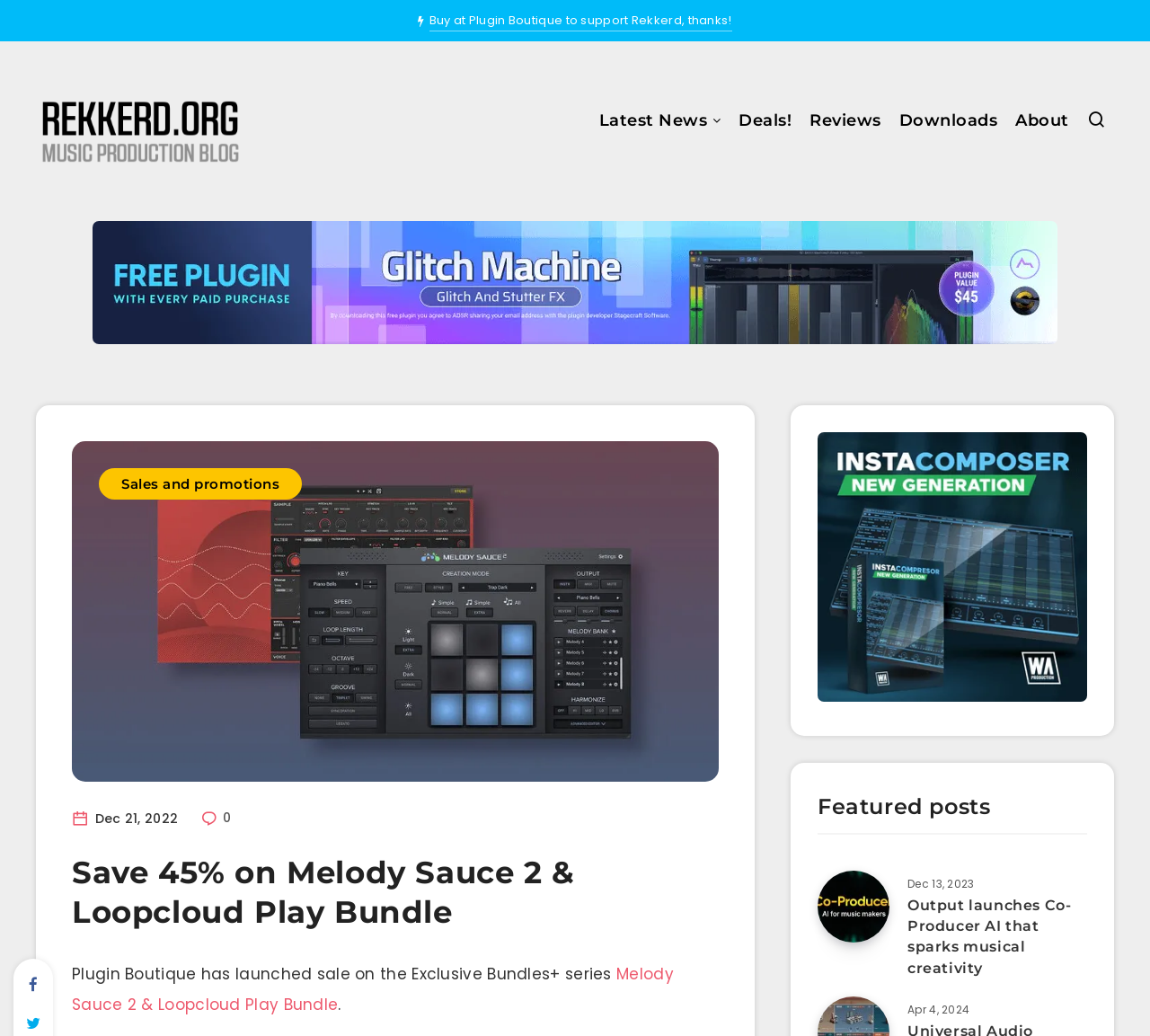Please provide the bounding box coordinates for the UI element as described: "Downloads". The coordinates must be four floats between 0 and 1, represented as [left, top, right, bottom].

[0.782, 0.105, 0.867, 0.132]